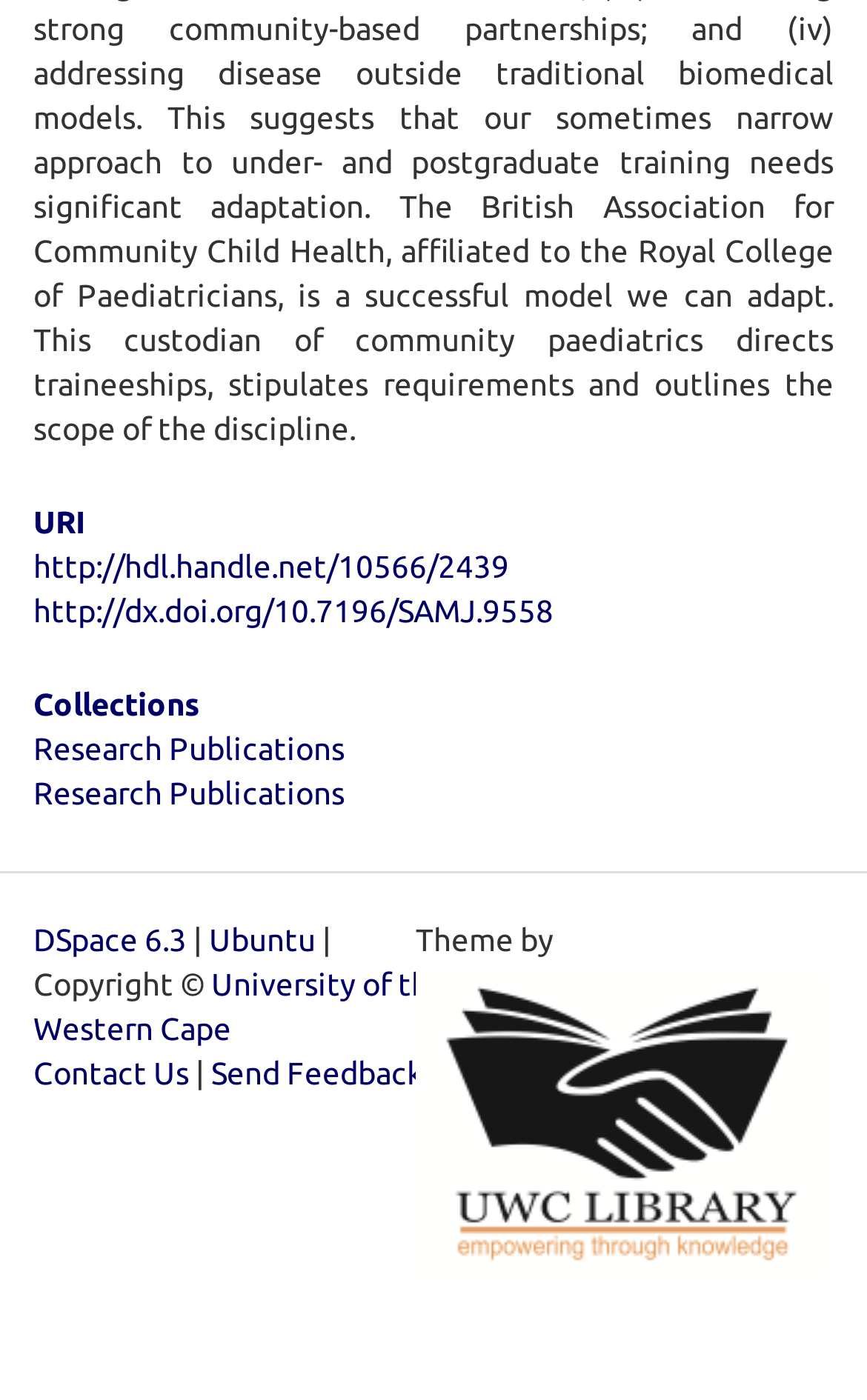Locate the UI element described by University of the Western Cape in the provided webpage screenshot. Return the bounding box coordinates in the format (top-left x, top-left y, bottom-right x, bottom-right y), ensuring all values are between 0 and 1.

[0.038, 0.691, 0.515, 0.748]